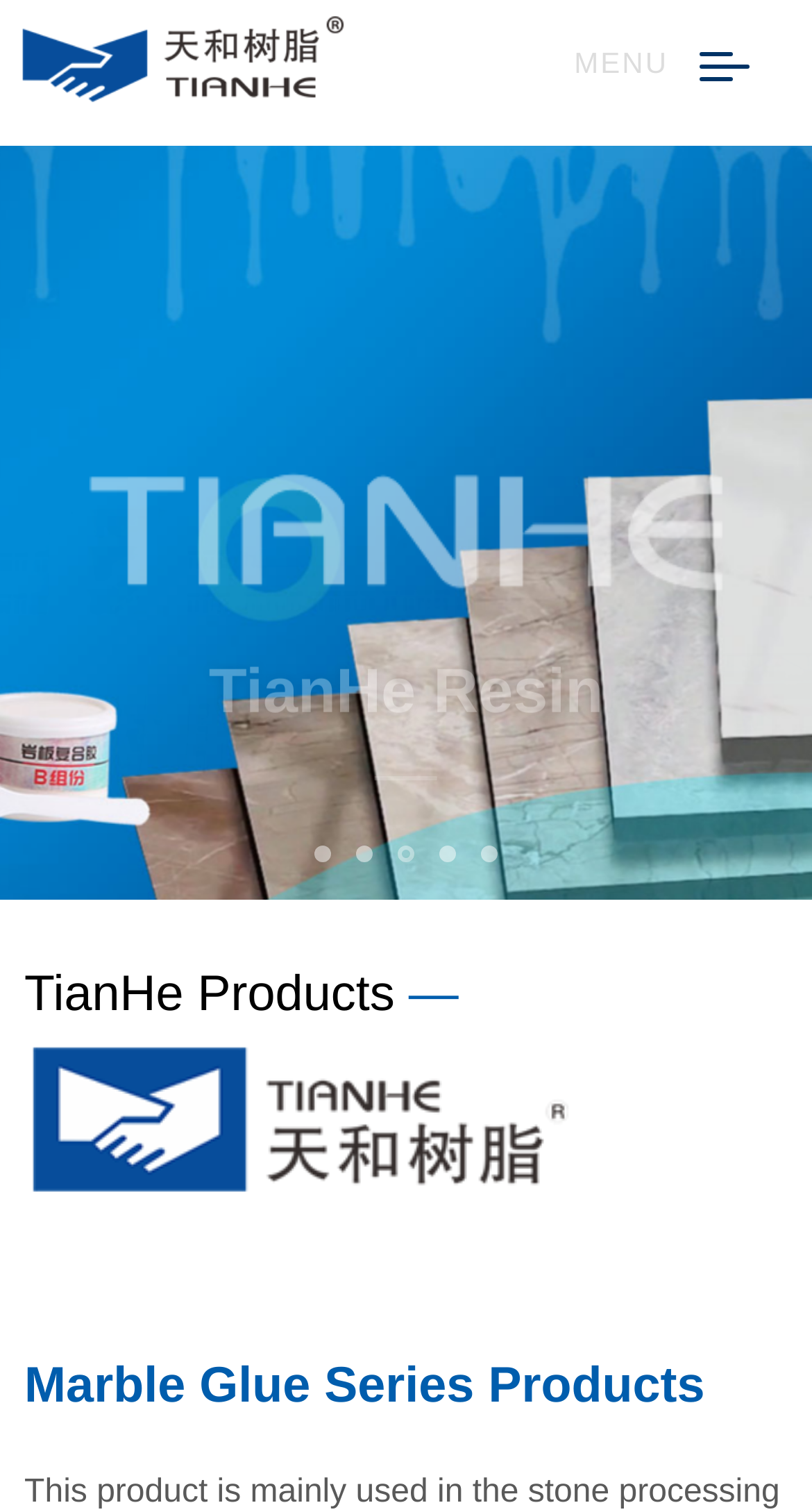Provide an in-depth description of the elements and layout of the webpage.

The webpage is about ZheJiang TianHe Resin Co., Ltd., a company that specializes in stone chemical products. At the top-left corner, there is a link. Below it, there are five identical images of the company's logo, "天和树脂", arranged horizontally. 

To the right of the images, there are five buttons labeled "Go to slide 1" to "Go to slide 5", positioned in a row. 

Below the buttons, there is a section with a heading "TianHe Products" on the left, followed by a dash, and then a heading "Tianhe Resin" on the same line. The "Tianhe Resin" heading is accompanied by an image of the company's logo on its left. 

Further down, there is another heading "Marble Glue Series Products", which is a product category of the company. The company's main products include marble glue, epoxy dry hanging glue, and building reinforcement glue, as mentioned in the meta description.